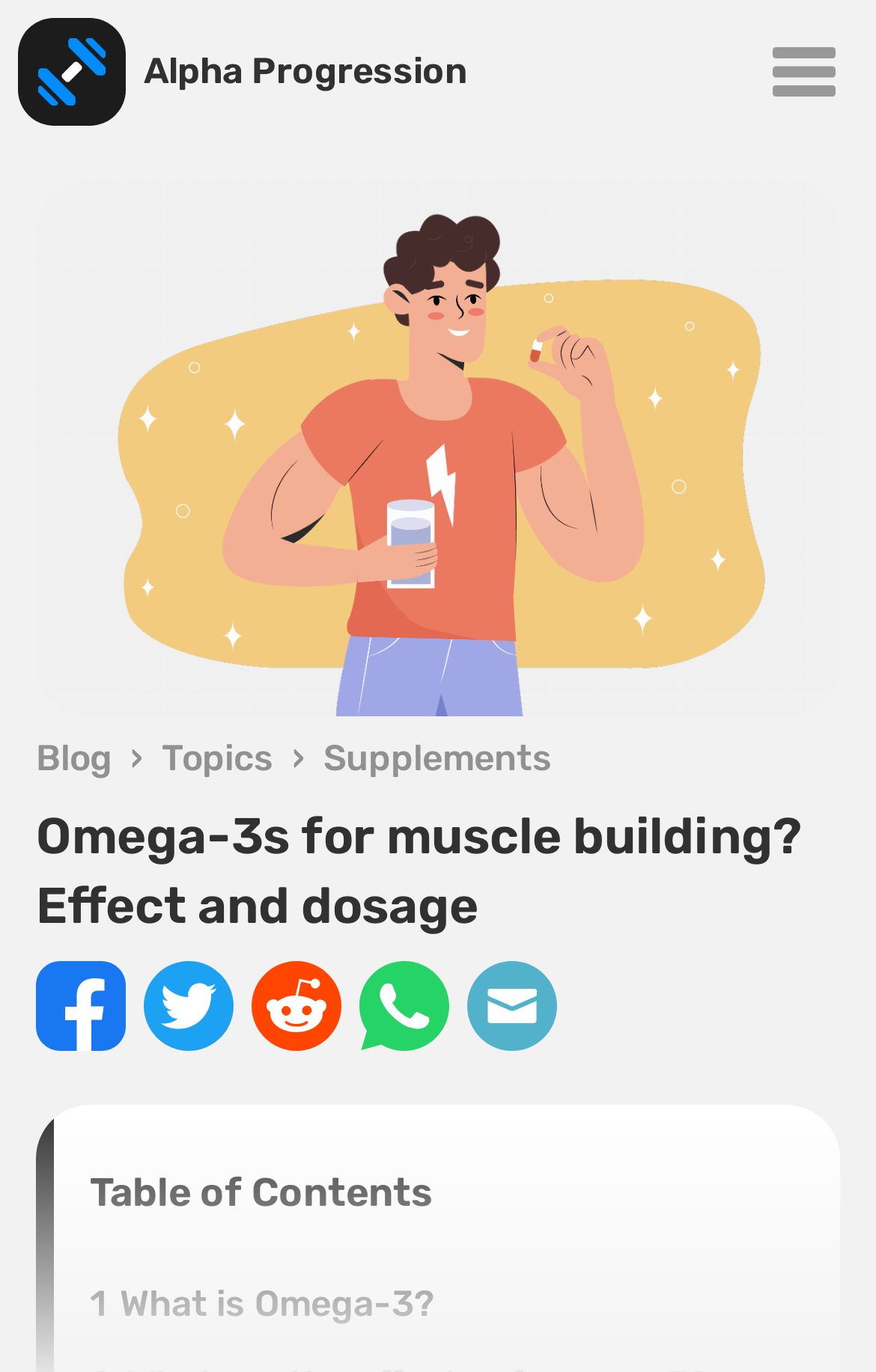Locate the bounding box coordinates of the element that should be clicked to fulfill the instruction: "Read the article about Omega-3s for muscle building".

[0.041, 0.584, 0.959, 0.687]